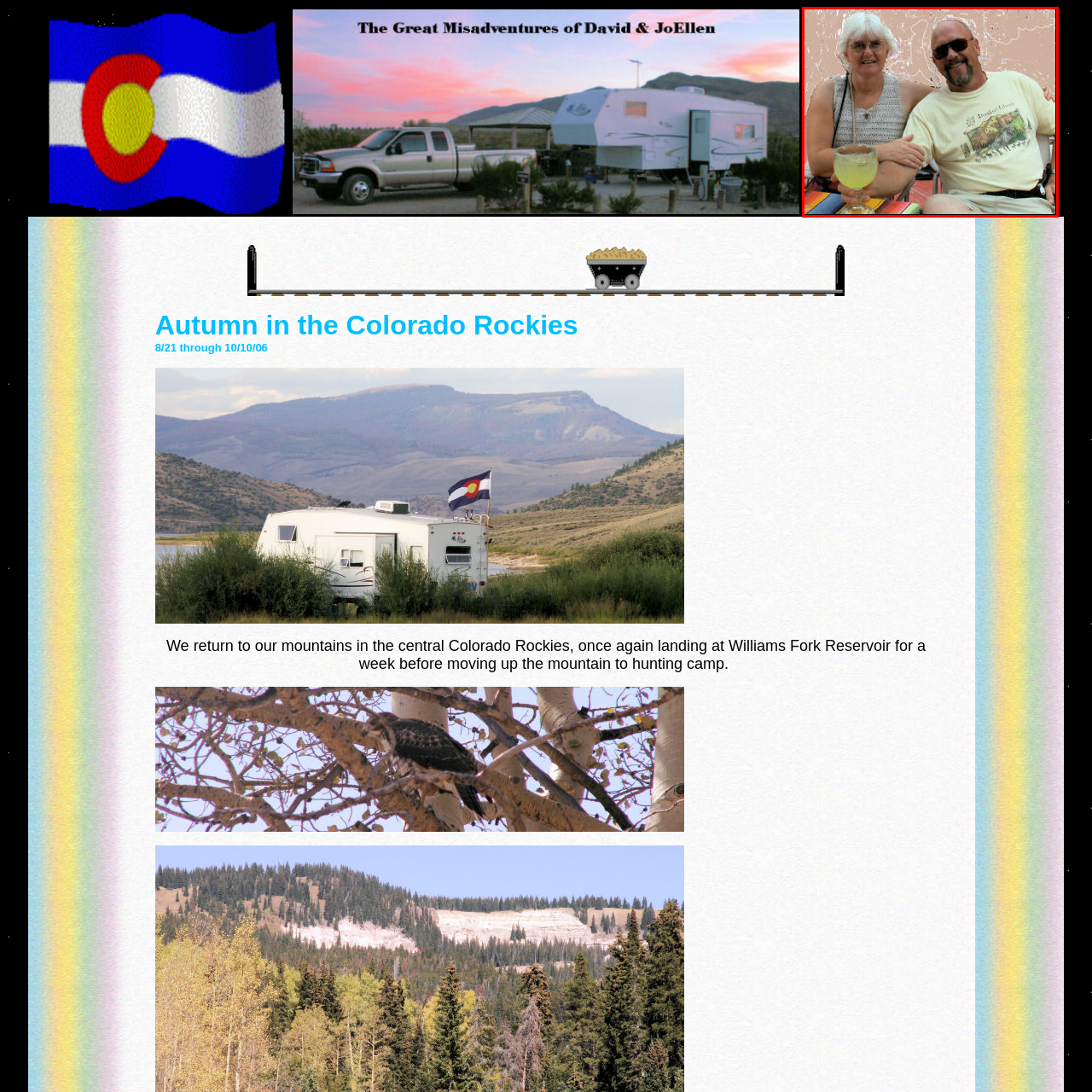Consider the image within the red frame and reply with a brief answer: What is the color of the drink in front of them?

green